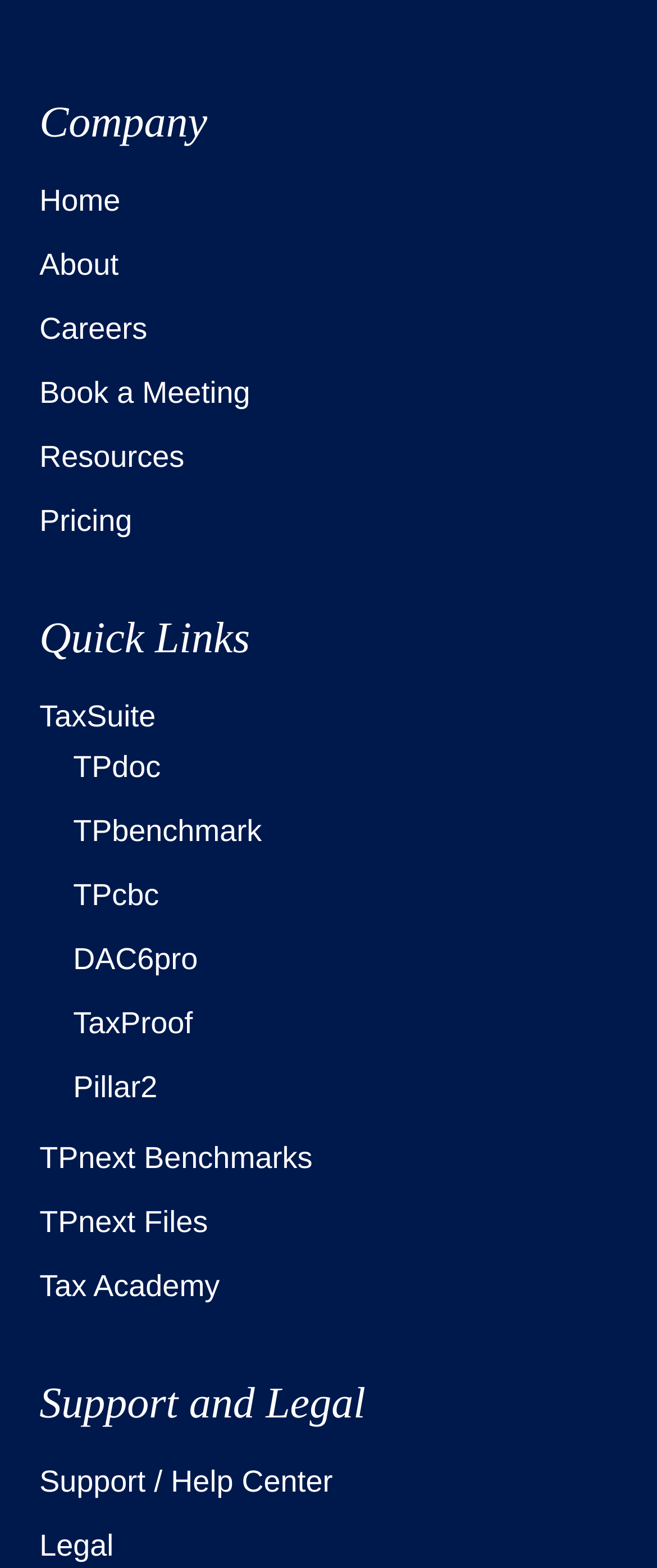How many links are under the 'Quick Links' heading?
Identify the answer in the screenshot and reply with a single word or phrase.

7